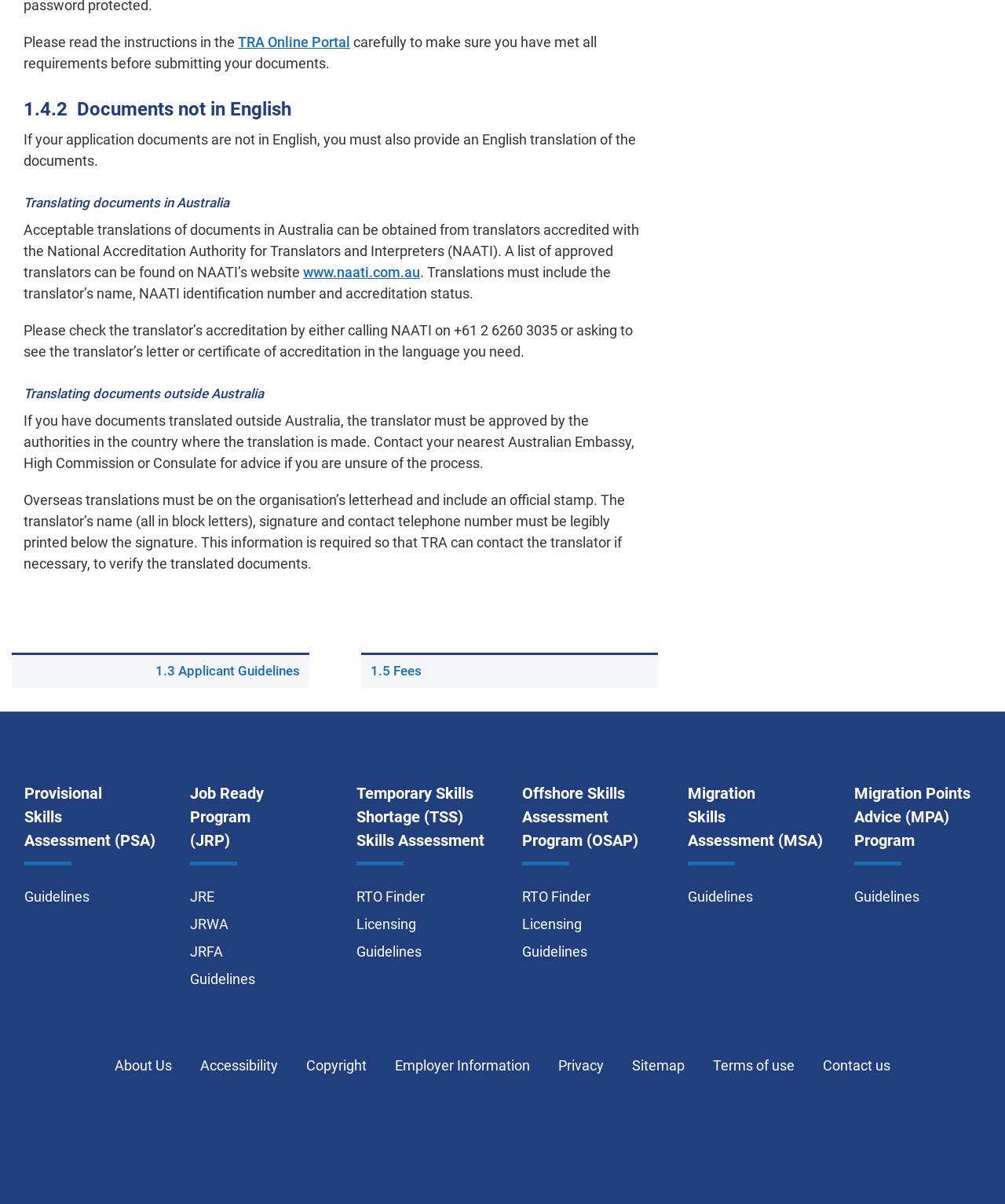Answer in one word or a short phrase: 
What is the contact number for verifying translated documents?

+61 2 6260 3035